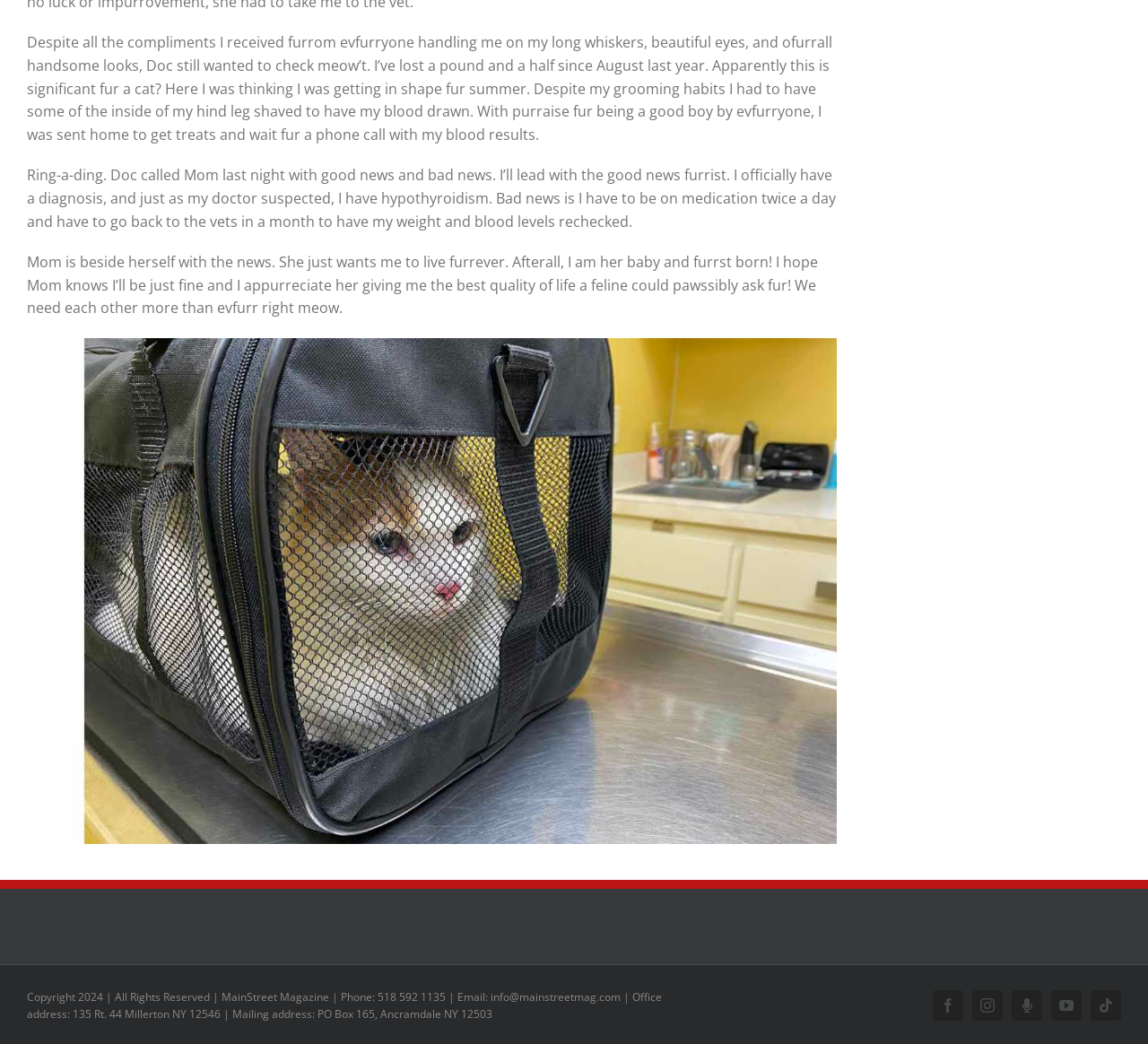Please answer the following question using a single word or phrase: 
What is the mailing address of MainStreet Magazine?

PO Box 165, Ancramdale NY 12503